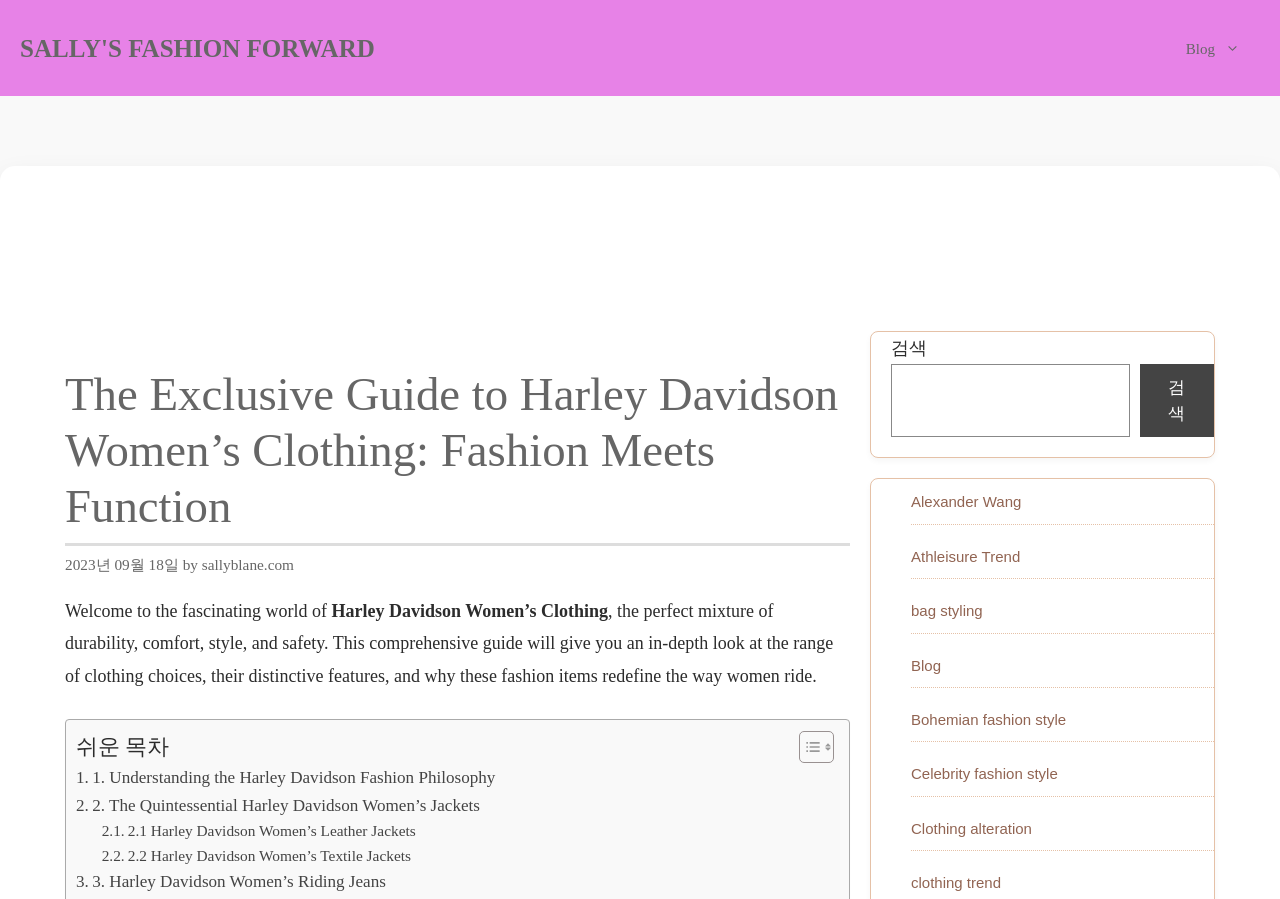Determine the coordinates of the bounding box that should be clicked to complete the instruction: "Read the article about 'Harley Davidson Women’s Leather Jackets'". The coordinates should be represented by four float numbers between 0 and 1: [left, top, right, bottom].

[0.079, 0.911, 0.325, 0.938]